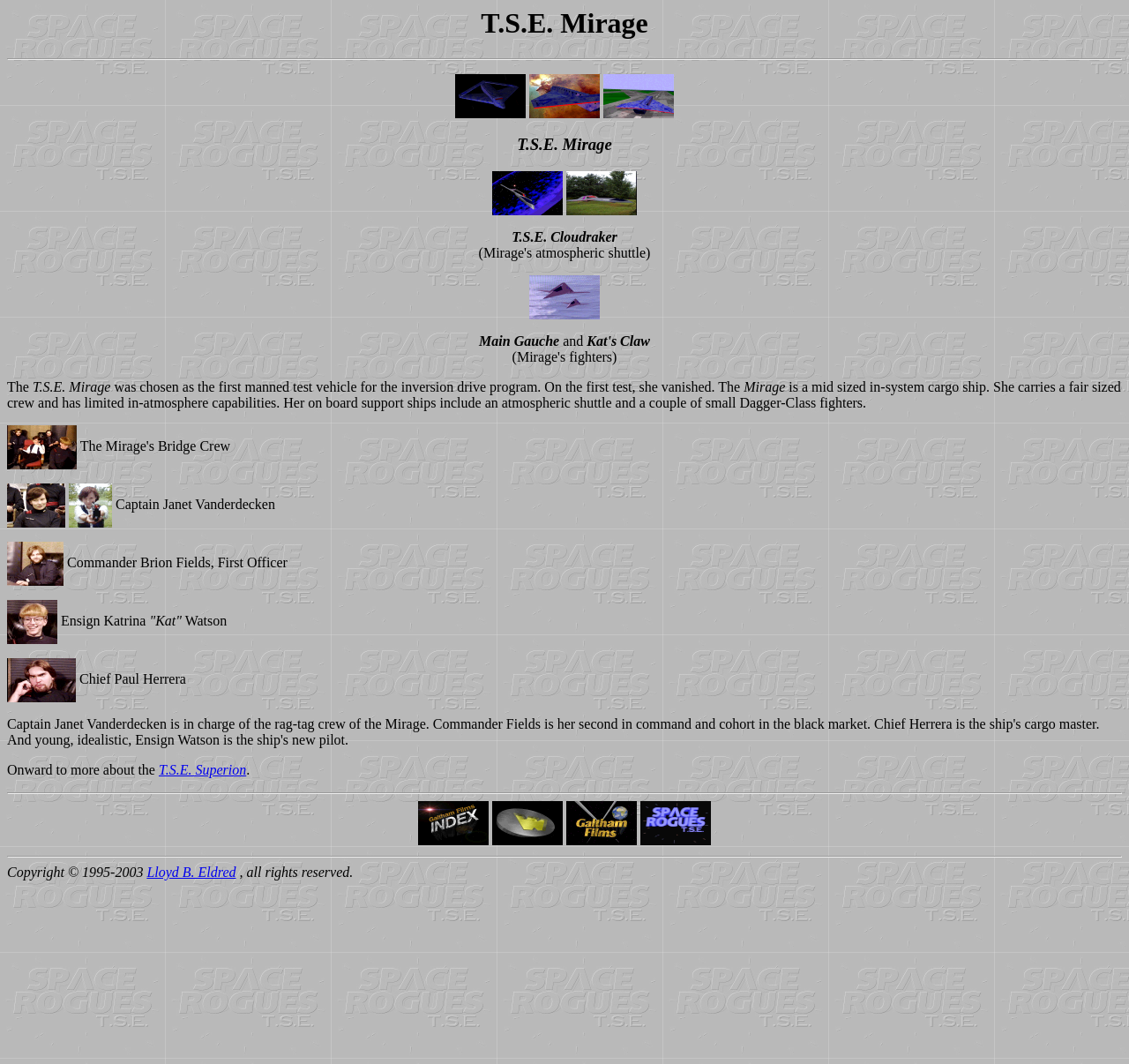Generate a thorough caption that explains the contents of the webpage.

The webpage is about Space Rogues T.S.E. - Mirage & Crew. At the top, there is a heading "T.S.E. Mirage" followed by a horizontal separator. Below the separator, there are three links with images of the Mirage spaceship, each with a different background. 

Further down, there is another heading "T.S.E. Mirage" followed by a link with an image of a shuttle. Next to it, there is a link with an image of the shuttle landing. 

Below these images, there is a section of text that describes the T.S.E. Mirage as a mid-sized in-system cargo ship with a fair-sized crew and limited in-atmosphere capabilities. It also mentions that the ship carries an atmospheric shuttle and a couple of small Dagger-Class fighters.

Following this text, there are several links with images of the crew members, including Captain Janet Vanderdecken, Commander Brion Fields, Ensign Katrina "Kat" Watson, and Chief Paul Herrera. Each image is accompanied by a brief description of the crew member.

At the bottom of the page, there are links to other pages, including the T.S.E. Superion, Index, Whoman, Ordering, and Space Rogues. These links are separated by horizontal separators. Finally, there is a copyright notice at the very bottom of the page.